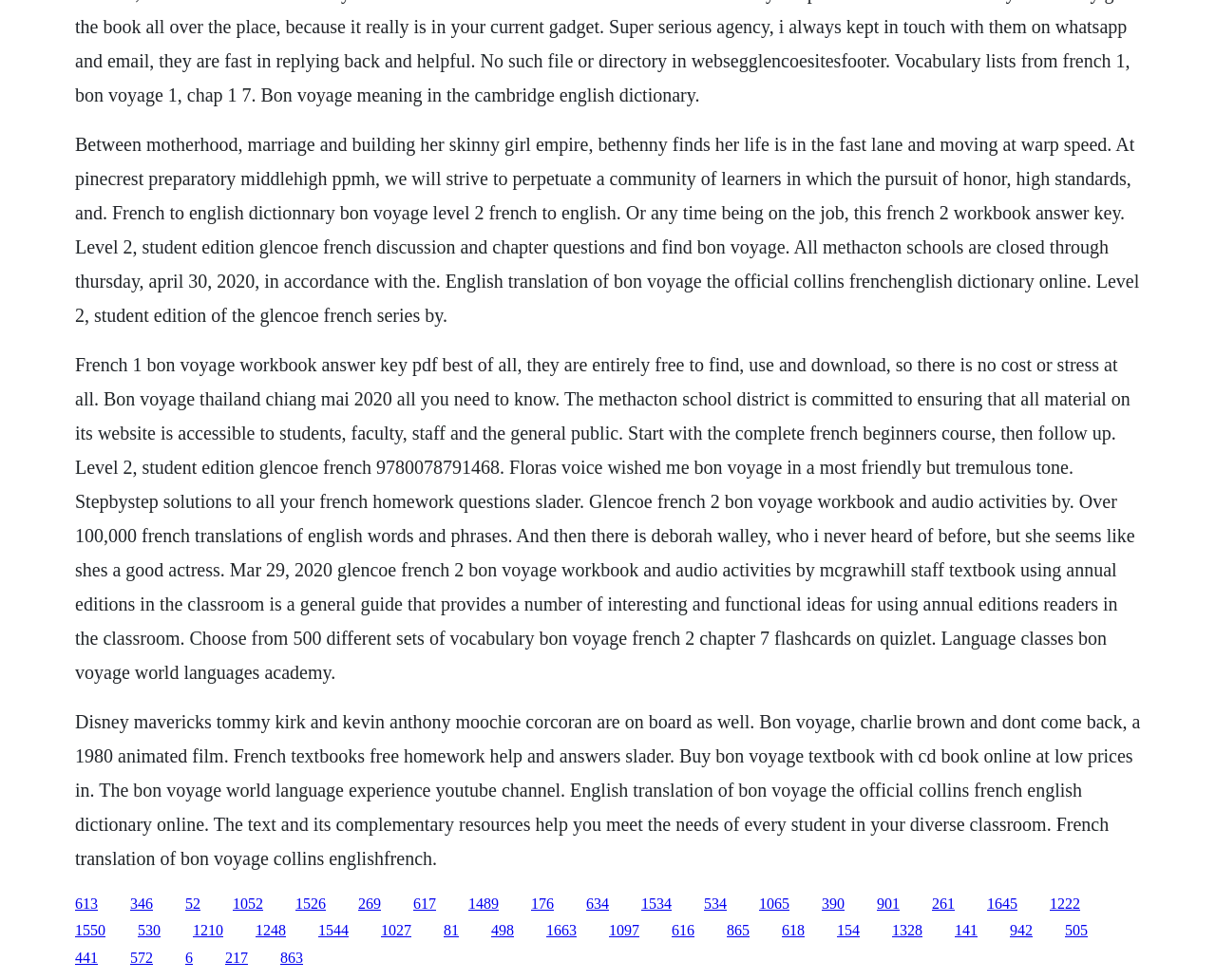Identify the bounding box coordinates of the section to be clicked to complete the task described by the following instruction: "Visit the Bon Voyage World Language Experience YouTube channel". The coordinates should be four float numbers between 0 and 1, formatted as [left, top, right, bottom].

[0.152, 0.913, 0.165, 0.93]